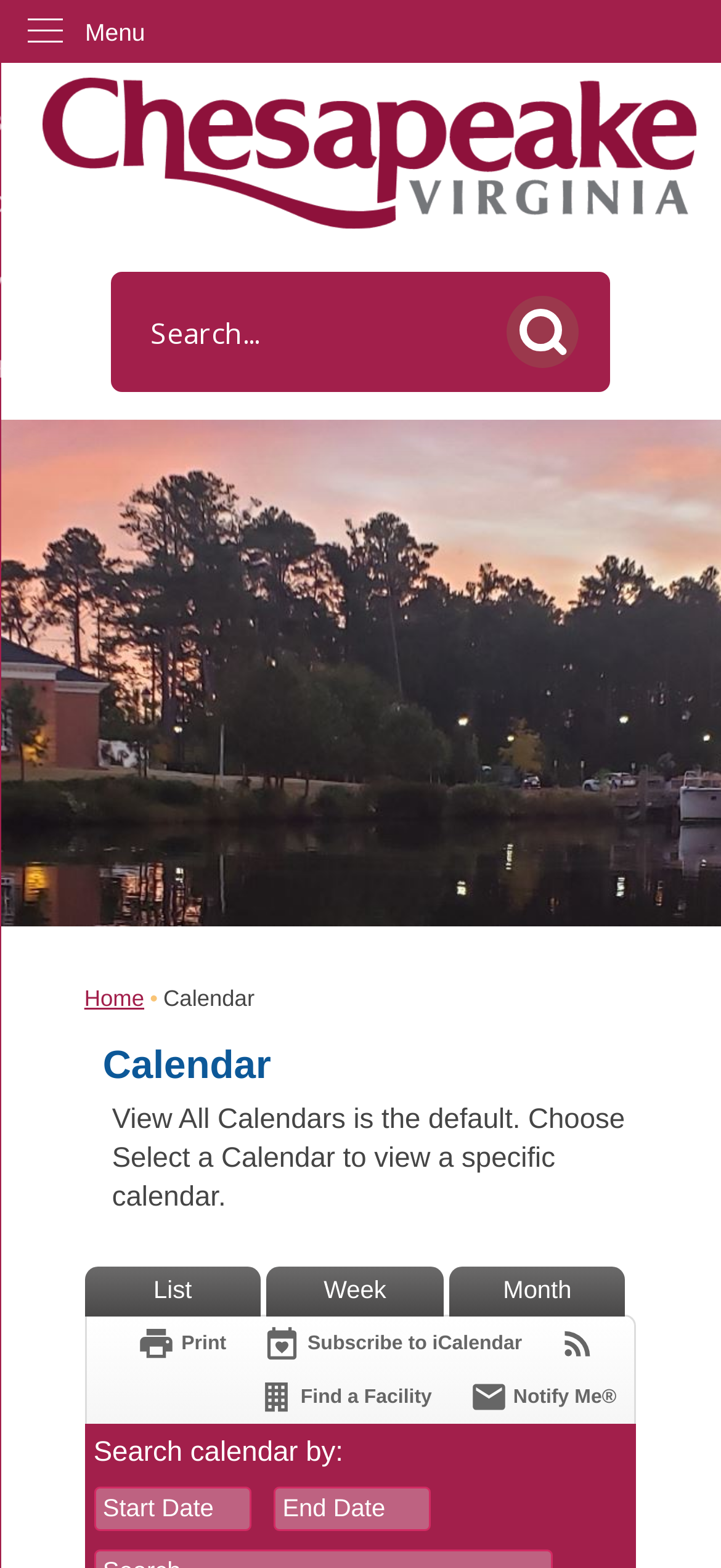Locate the bounding box coordinates of the clickable element to fulfill the following instruction: "Search for something". Provide the coordinates as four float numbers between 0 and 1 in the format [left, top, right, bottom].

[0.154, 0.174, 0.846, 0.25]